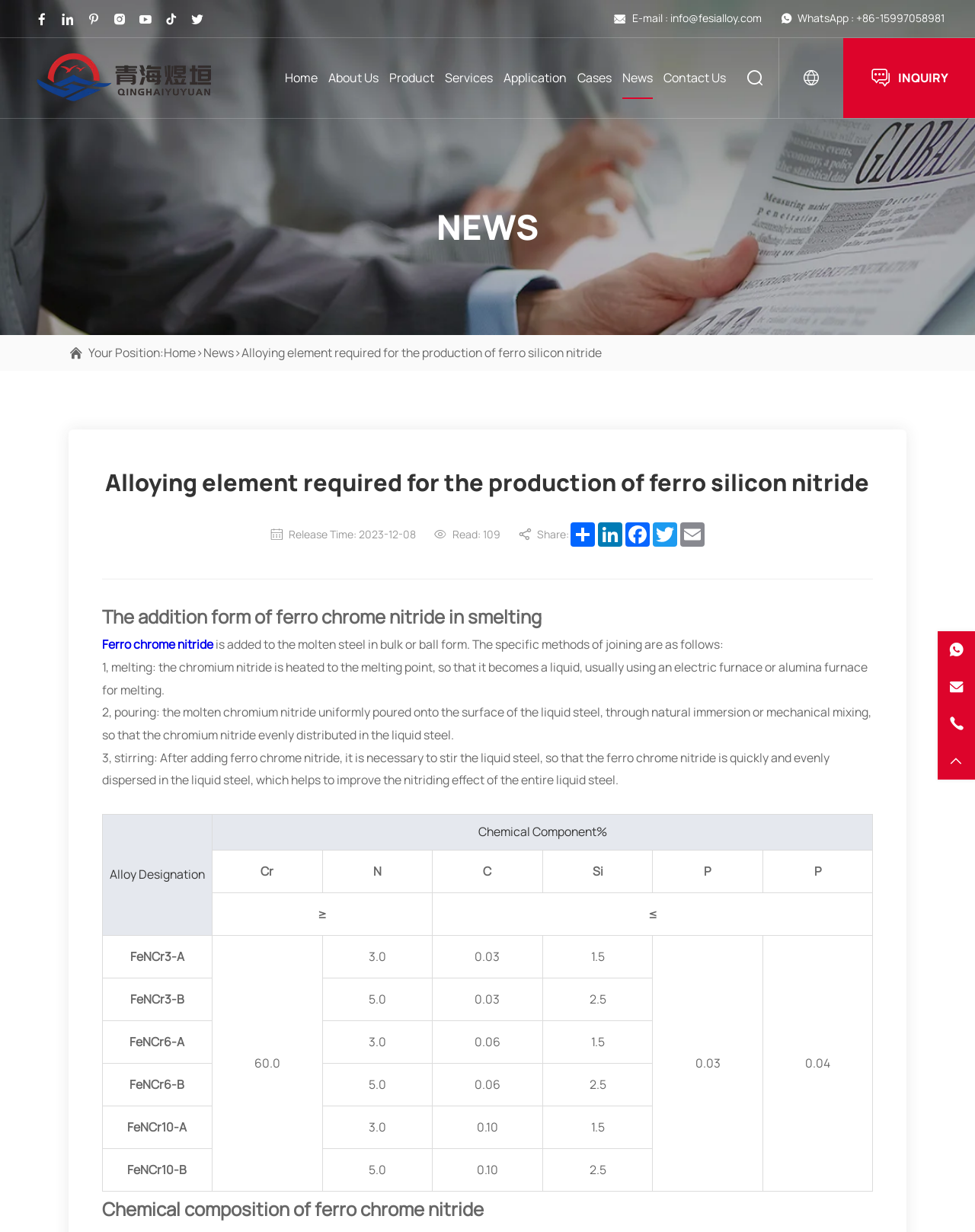Write an extensive caption that covers every aspect of the webpage.

This webpage is about ferro chrome nitride, a high hardness metal material. At the top, there are several icons and links, including email and WhatsApp contact information. Below these icons, there is a navigation menu with links to different sections of the website, such as Home, About Us, Product, Services, Application, Cases, and News.

On the left side of the page, there is a section with the title "NEWS" and a breadcrumb trail showing the current location: "Home > News > Alloying element required for the production of ferro silicon nitride". Below this, there is a heading with the same title as the breadcrumb trail, followed by a release time and a read count.

The main content of the page is divided into several sections. The first section explains the addition form of ferro chrome nitride in smelting, including melting, pouring, and stirring. The text is accompanied by a table with three rows, listing the alloy designation and chemical components of ferro chrome nitride.

At the bottom of the page, there are social media sharing links and a call-to-action button labeled "INQUIRY".